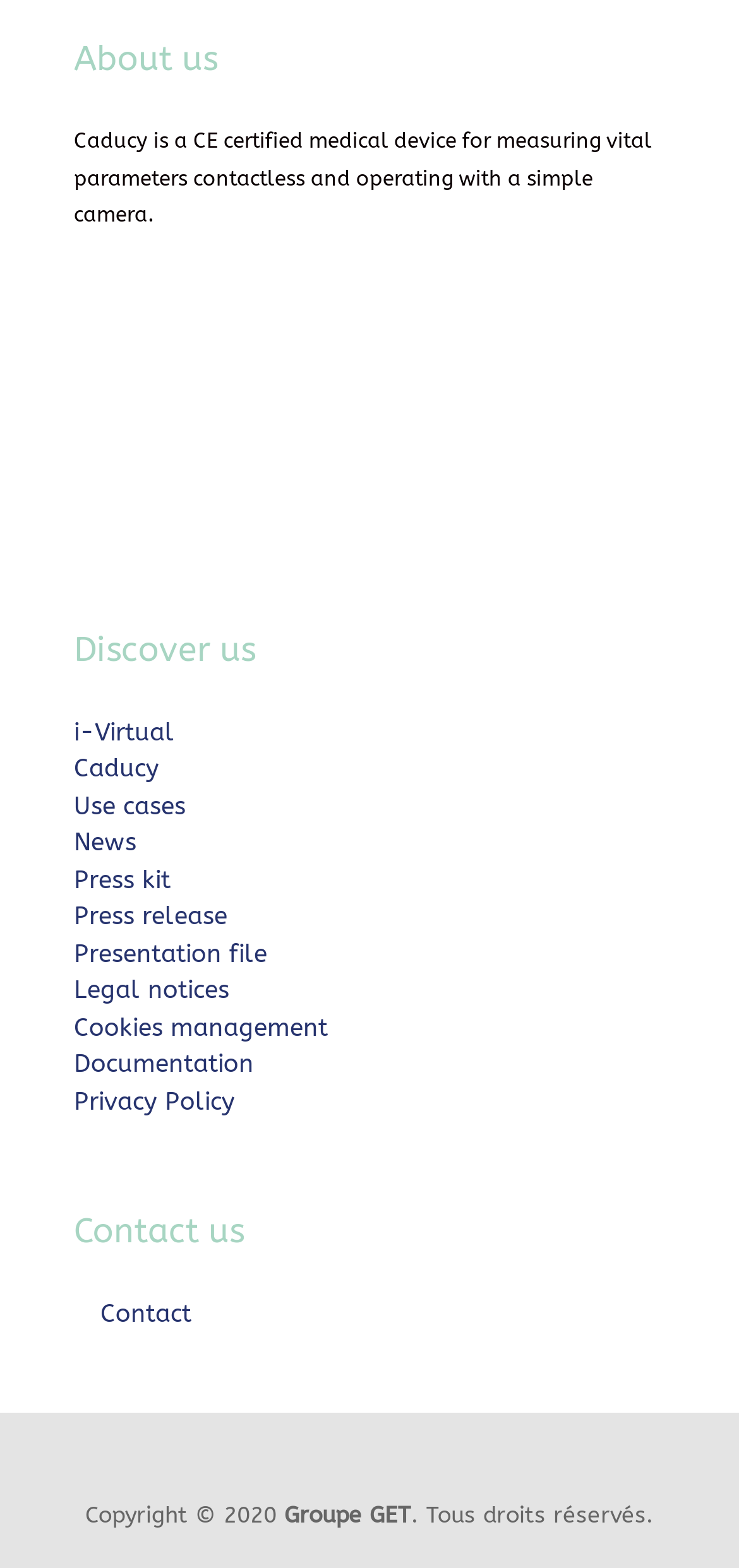Can you find the bounding box coordinates for the element that needs to be clicked to execute this instruction: "Click on About us"? The coordinates should be given as four float numbers between 0 and 1, i.e., [left, top, right, bottom].

[0.1, 0.009, 0.9, 0.078]